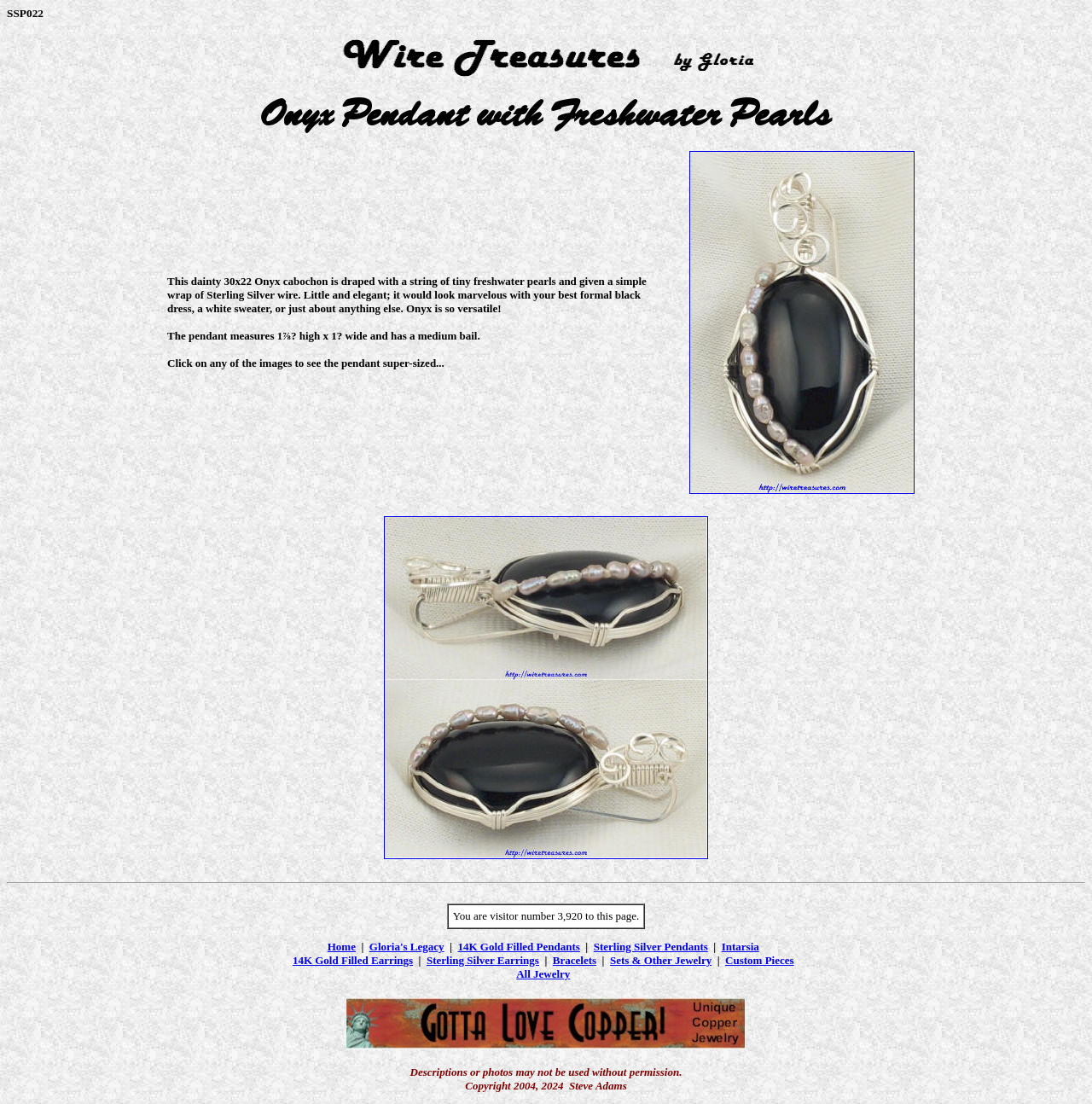Show the bounding box coordinates of the region that should be clicked to follow the instruction: "Click on the Wire Treasures by Gloria link."

[0.311, 0.066, 0.689, 0.078]